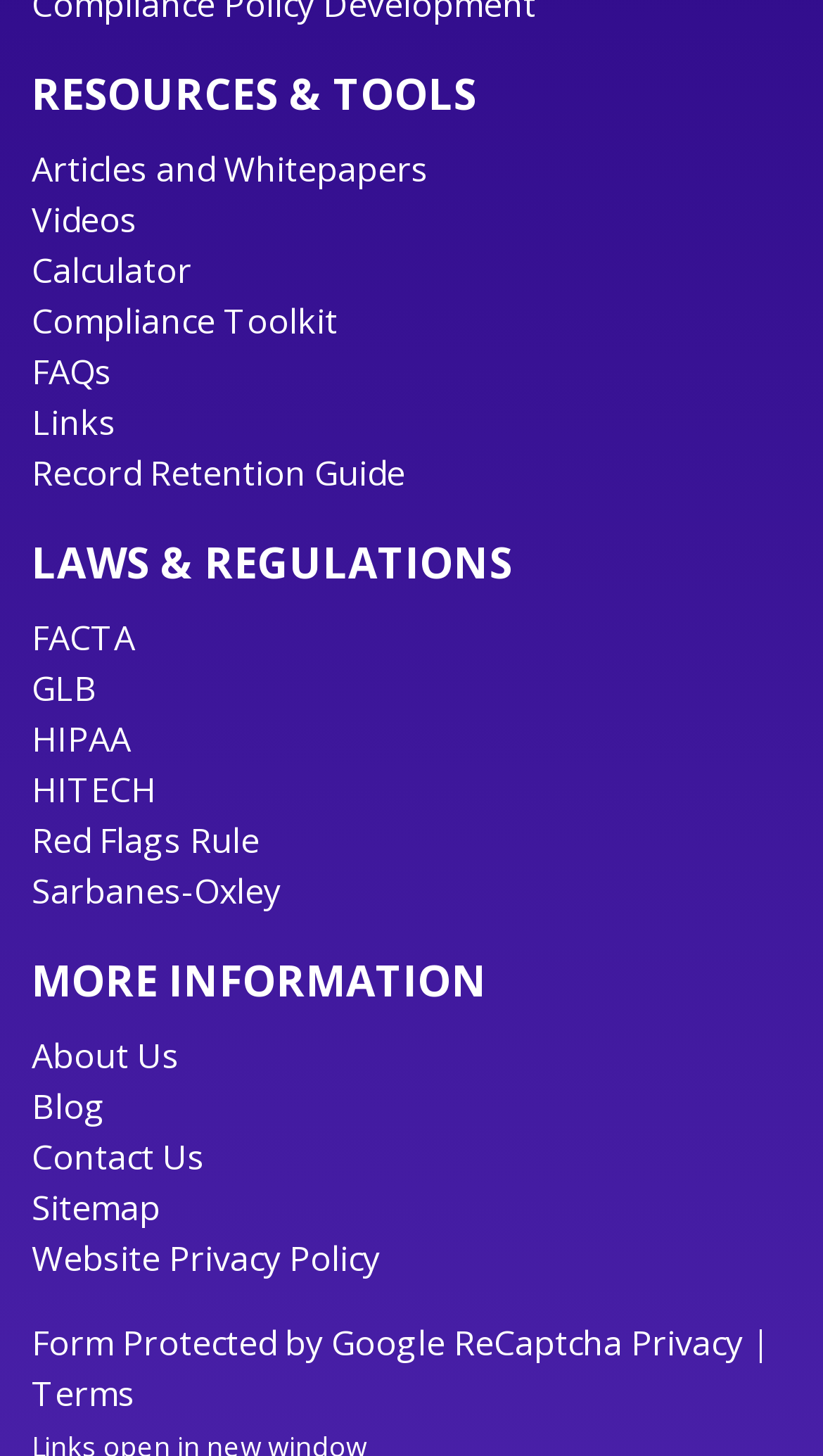What is the text above the Privacy link?
Carefully analyze the image and provide a thorough answer to the question.

I looked at the elements above the 'Privacy' link and found a StaticText element with the text 'Form Protected by Google ReCaptcha'.